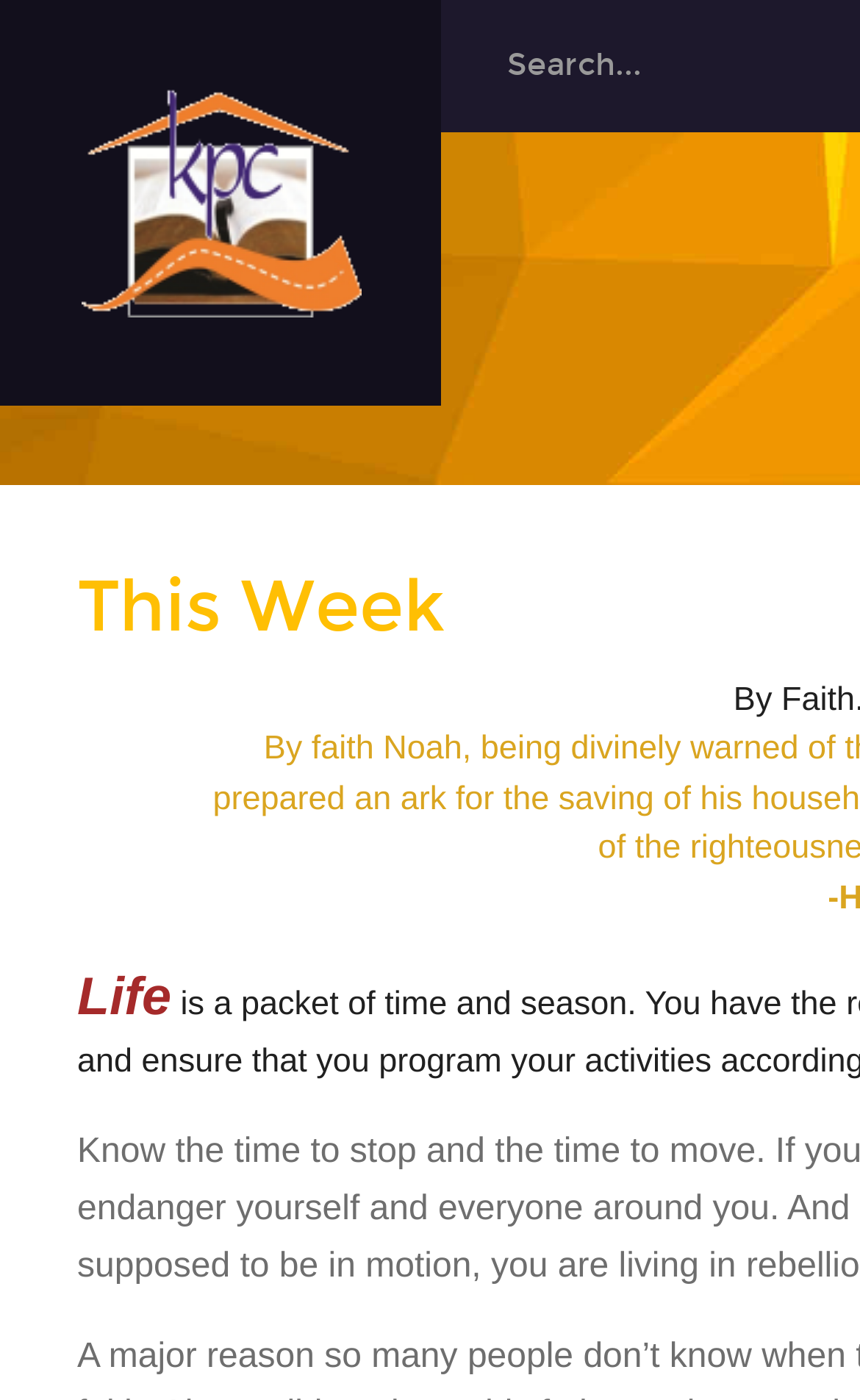Based on the description "This Week", find the bounding box of the specified UI element.

[0.09, 0.403, 0.518, 0.465]